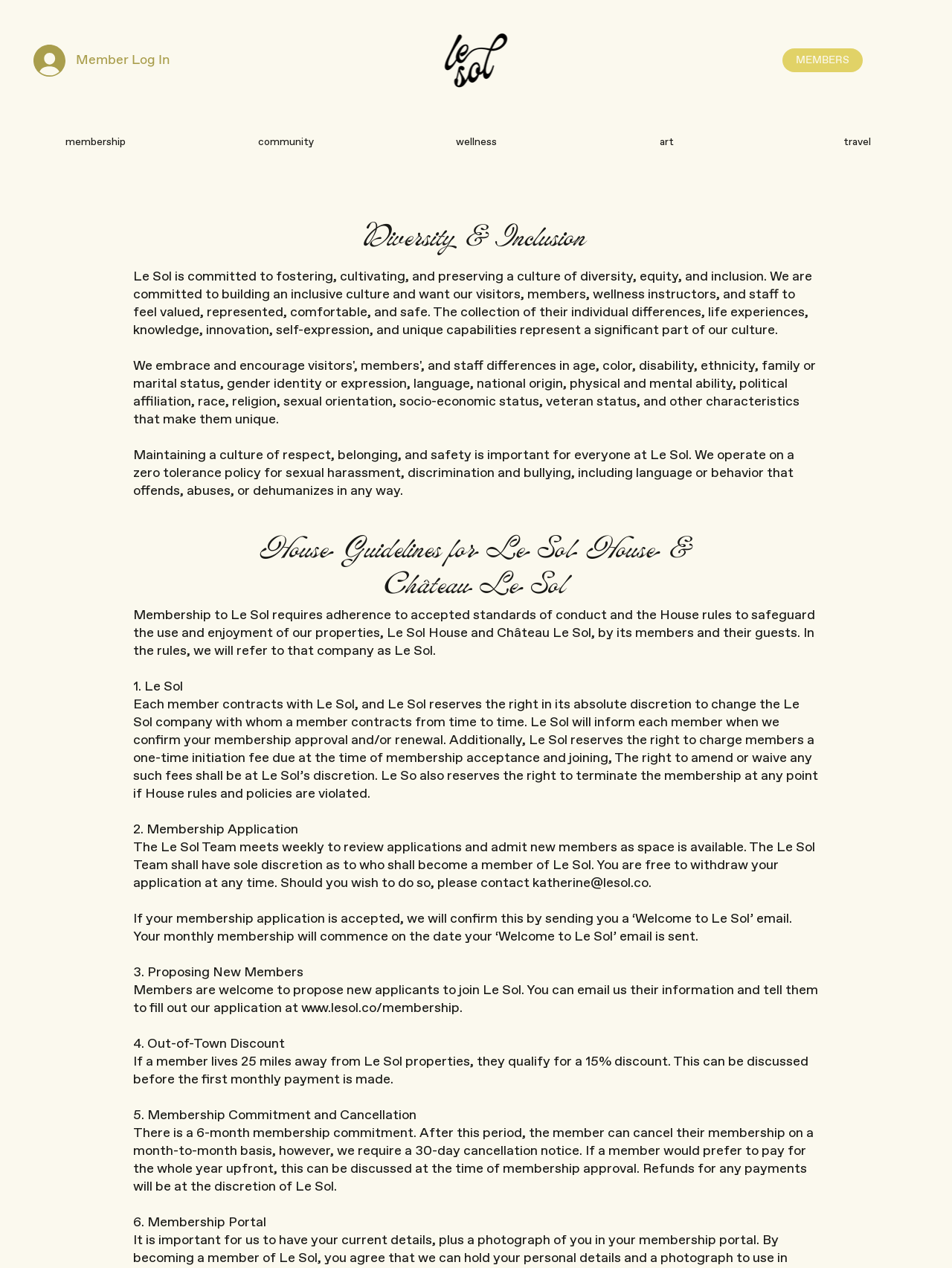Determine the bounding box coordinates in the format (top-left x, top-left y, bottom-right x, bottom-right y). Ensure all values are floating point numbers between 0 and 1. Identify the bounding box of the UI element described by: art

[0.6, 0.089, 0.8, 0.135]